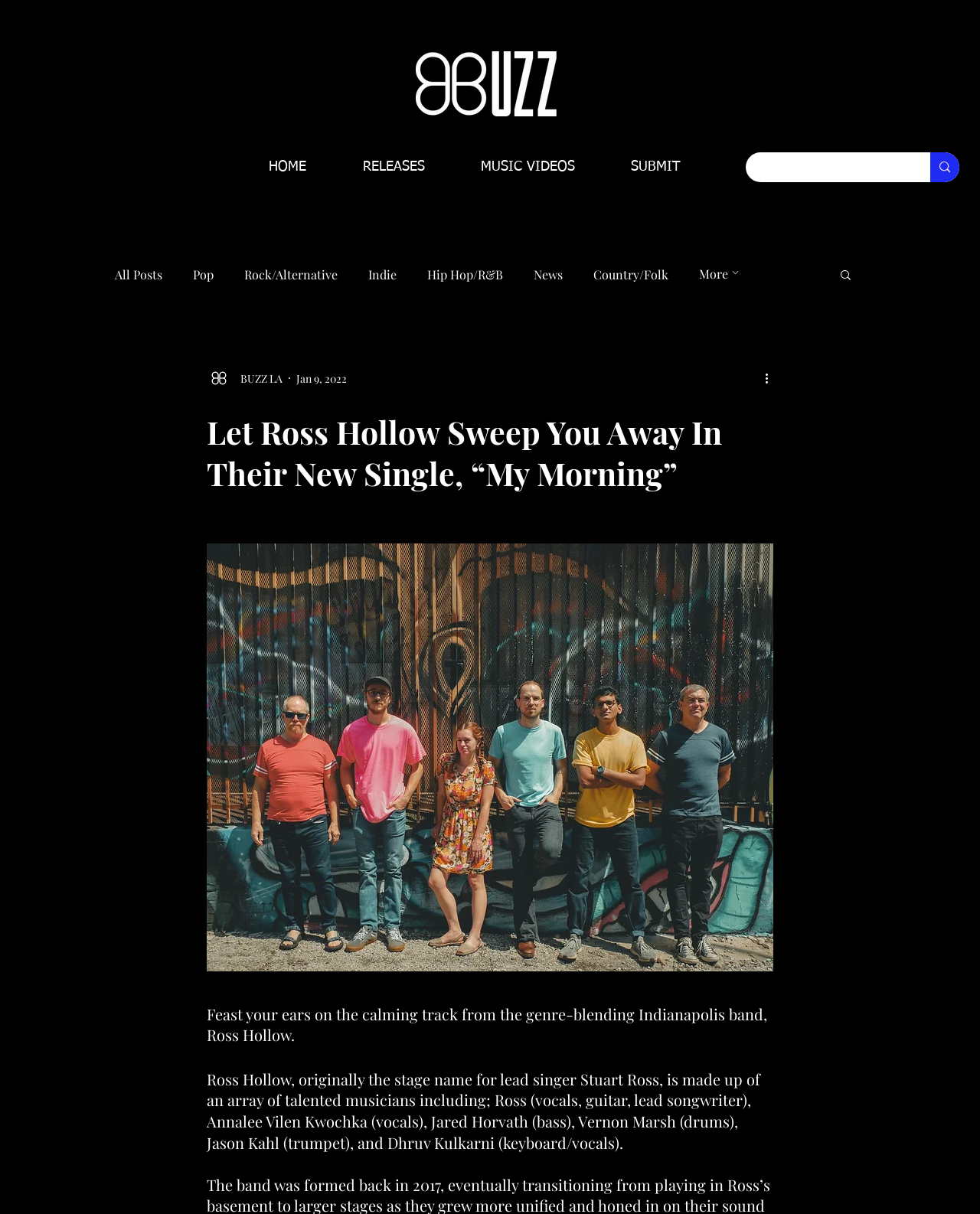Please provide a brief answer to the following inquiry using a single word or phrase:
What is the title of the new single by Ross Hollow?

My Morning